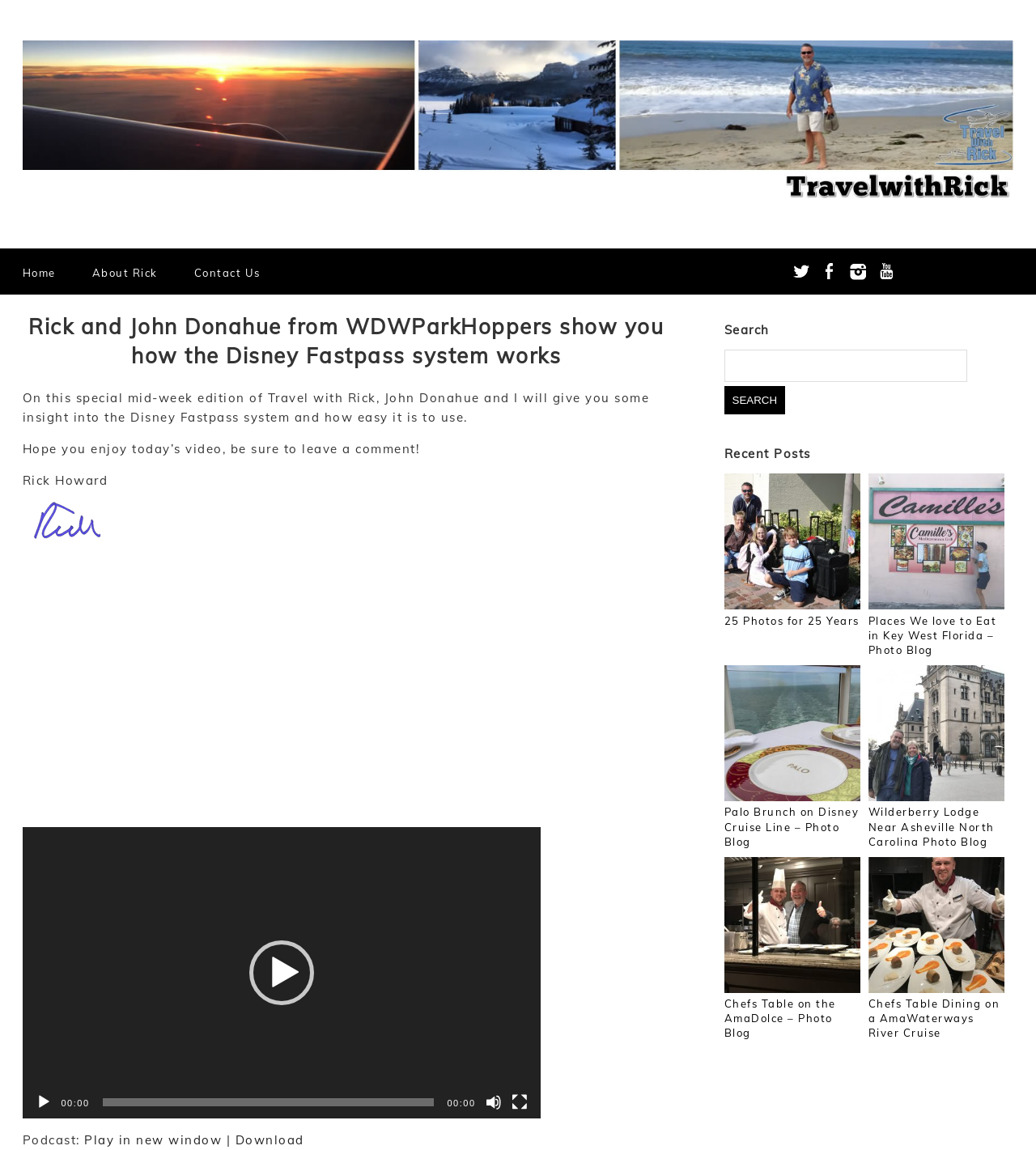Please determine the bounding box coordinates of the clickable area required to carry out the following instruction: "Check the YouTube playlist". The coordinates must be four float numbers between 0 and 1, represented as [left, top, right, bottom].

None